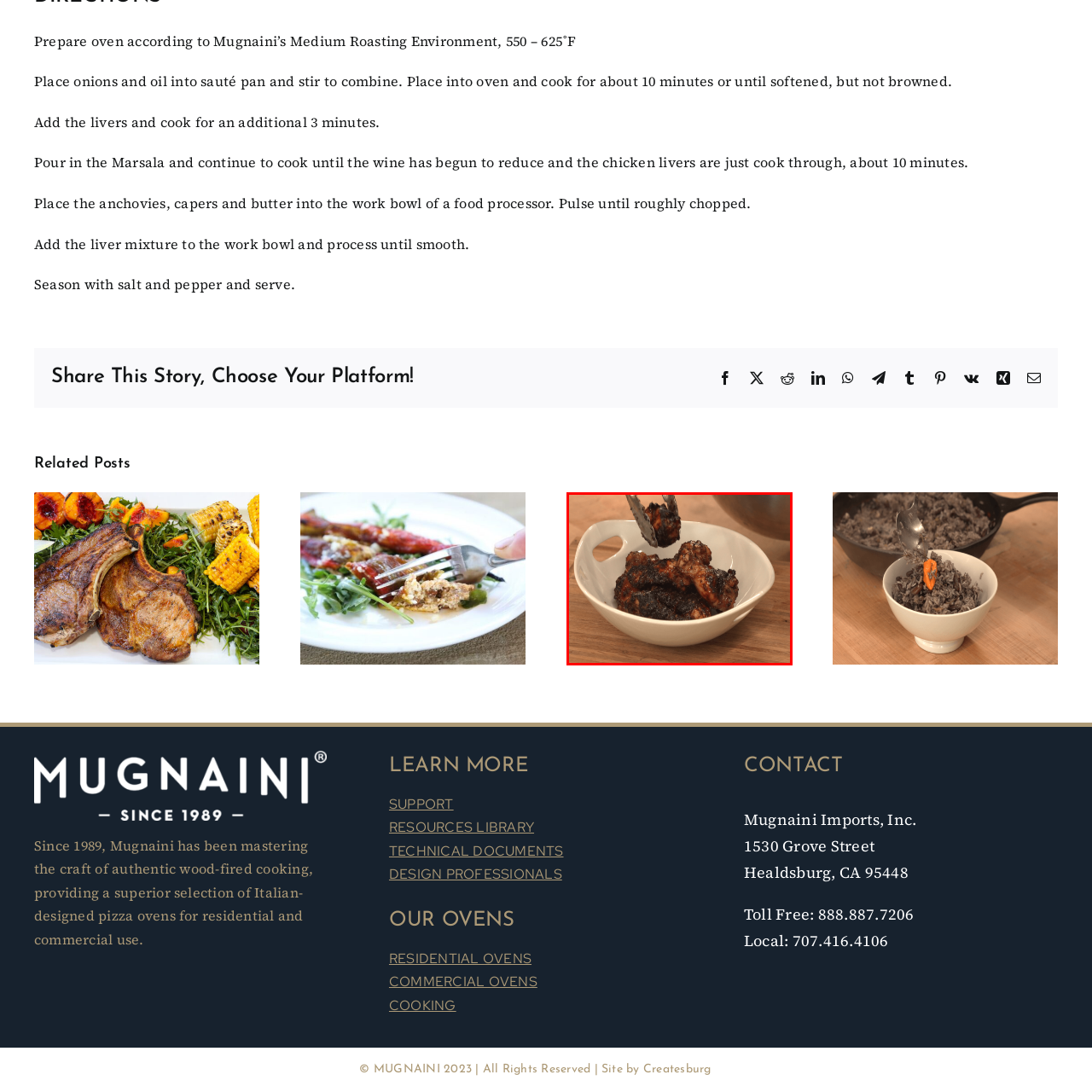Give a detailed caption for the image that is encased within the red bounding box.

The image features a close-up of succulent Jamaican Jerk Chicken Wings being placed into a white serving bowl. The wings, charred to perfection, exude a rich, smoky aroma, highlighting the traditional Jamaican flavors infused into the dish. The person using tongs to serve the wings adds a touch of action and anticipation to the scene, suggesting the wings are freshly cooked and ready to be enjoyed. The minimalist, elegant bowl complements the vibrant dish, set against a wooden surface, which enhances the warm, inviting feel of this culinary masterpiece. This dish would likely appeal to anyone seeking bold, spicy flavors in their meals.